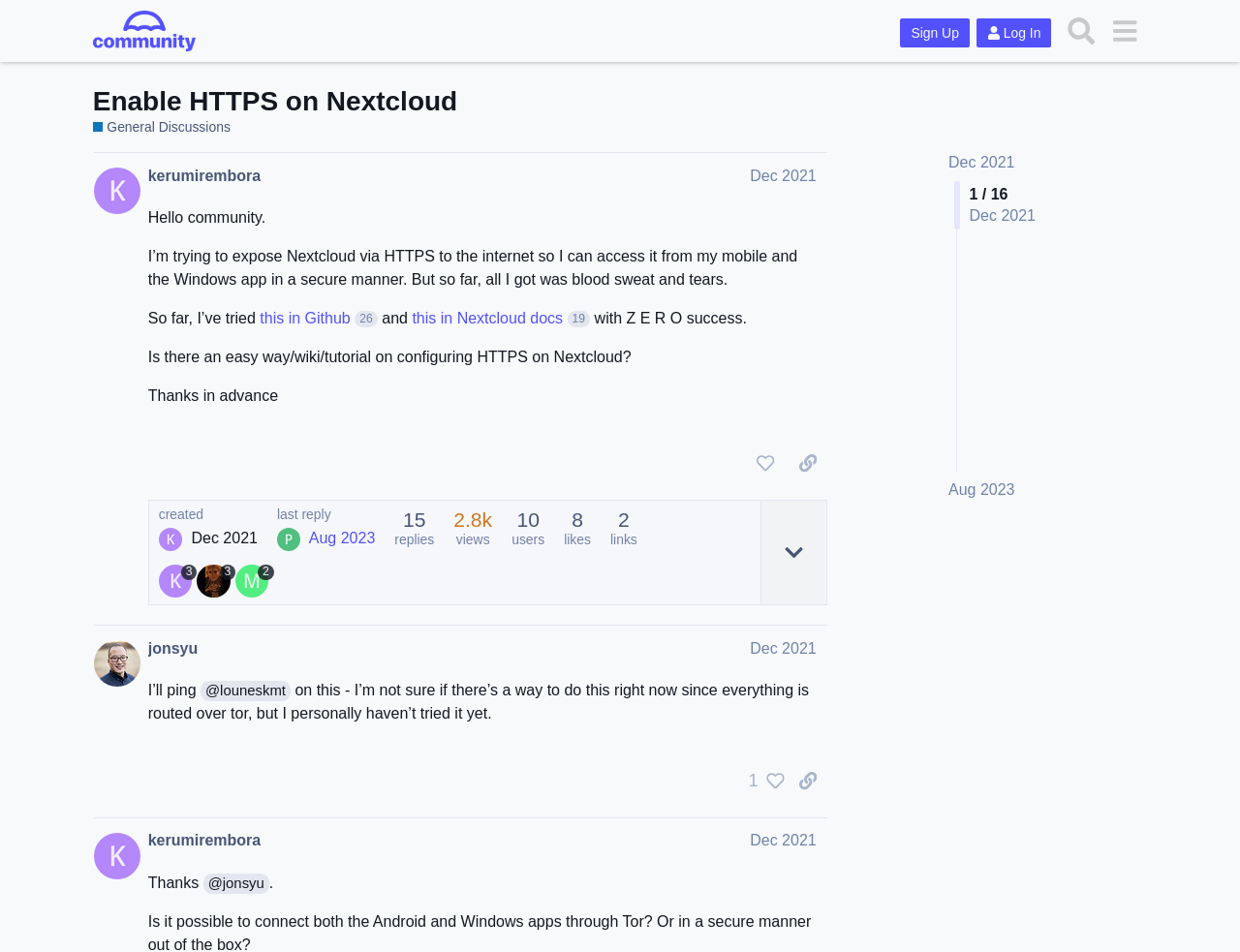Specify the bounding box coordinates of the element's area that should be clicked to execute the given instruction: "View the post by @kerumirembora". The coordinates should be four float numbers between 0 and 1, i.e., [left, top, right, bottom].

[0.076, 0.16, 0.752, 0.656]